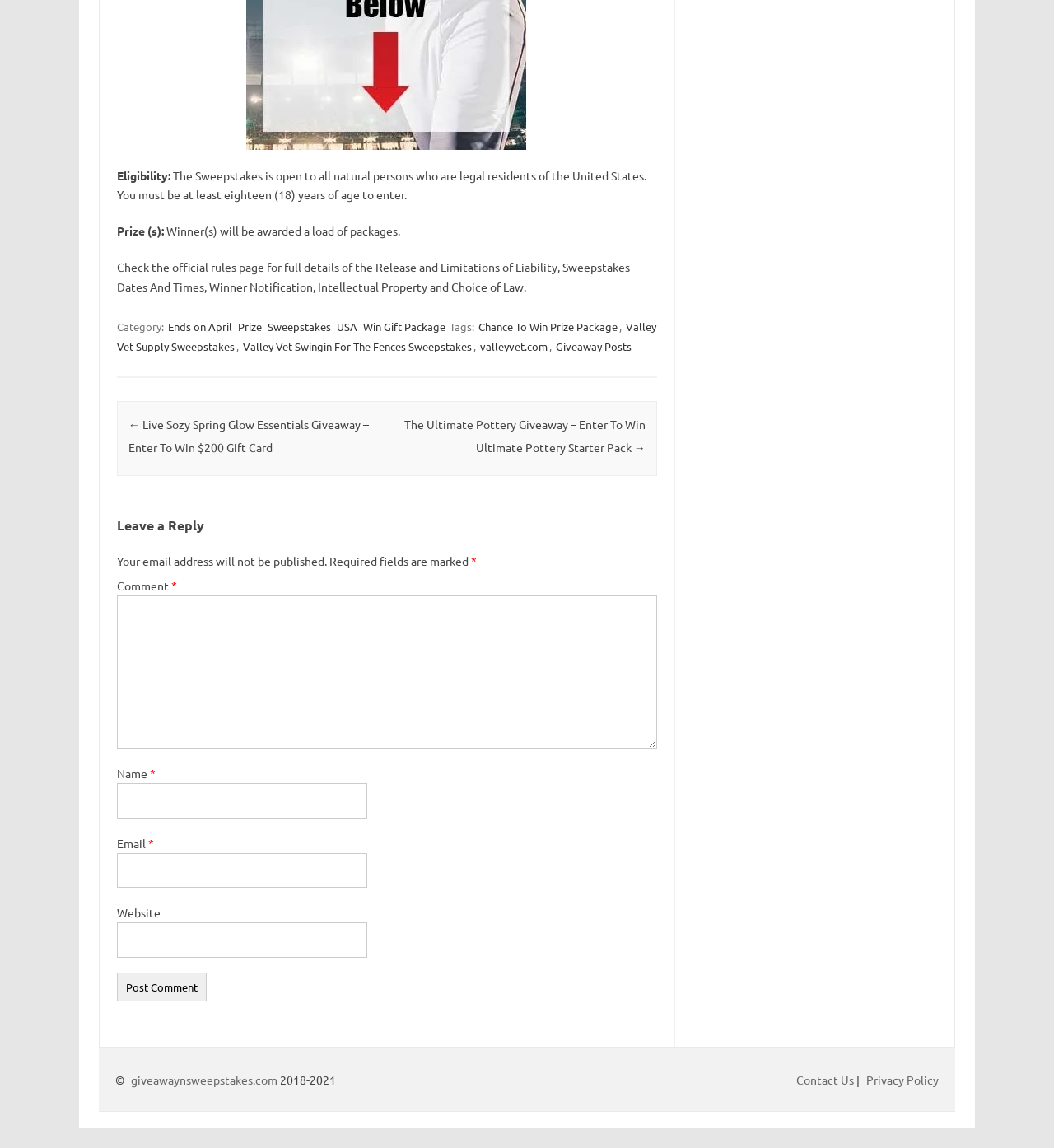Determine the bounding box coordinates for the area you should click to complete the following instruction: "Click the 'Valley Vet Supply Sweepstakes' link".

[0.111, 0.277, 0.622, 0.309]